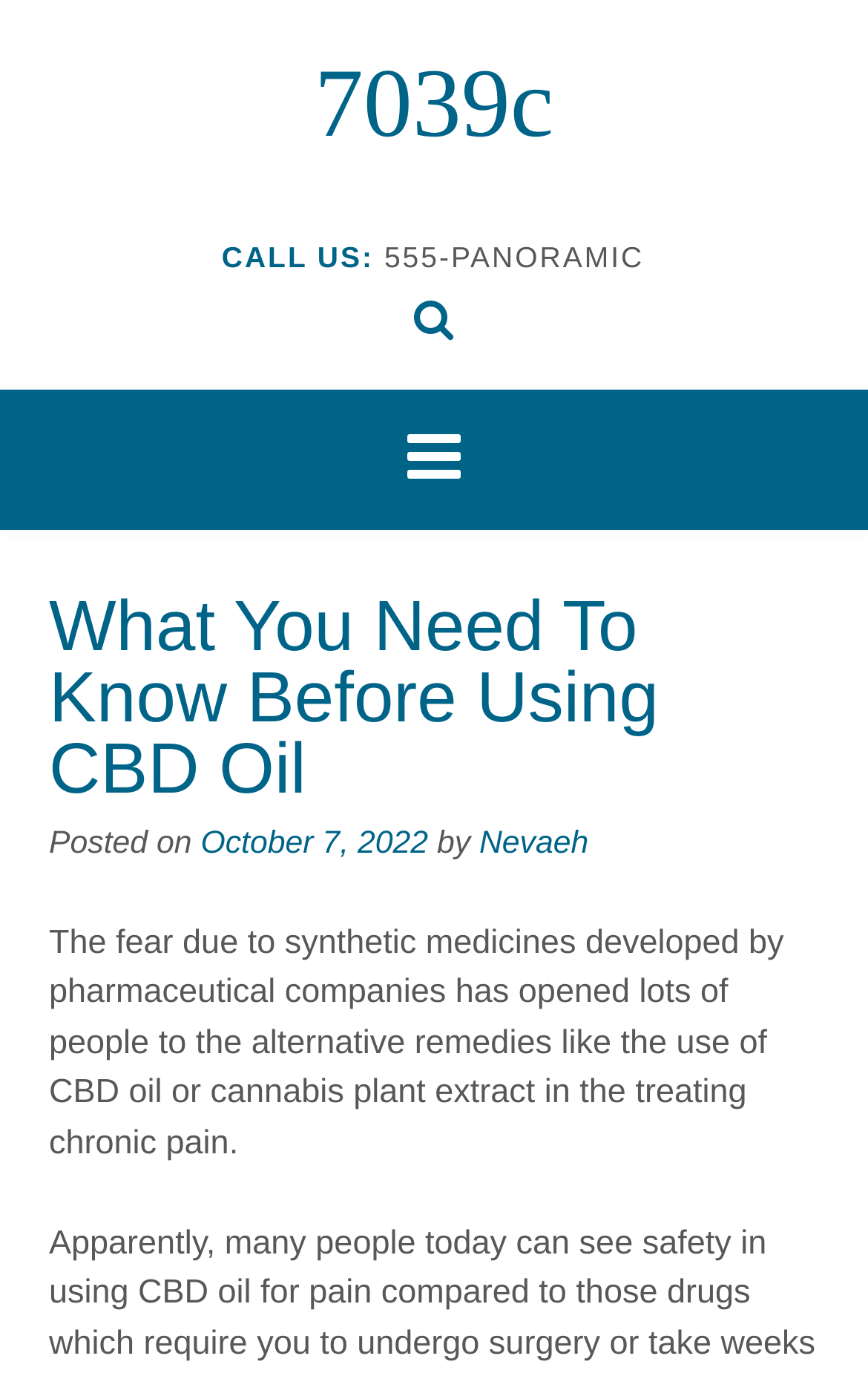Reply to the question with a single word or phrase:
When was the article posted?

October 7, 2022